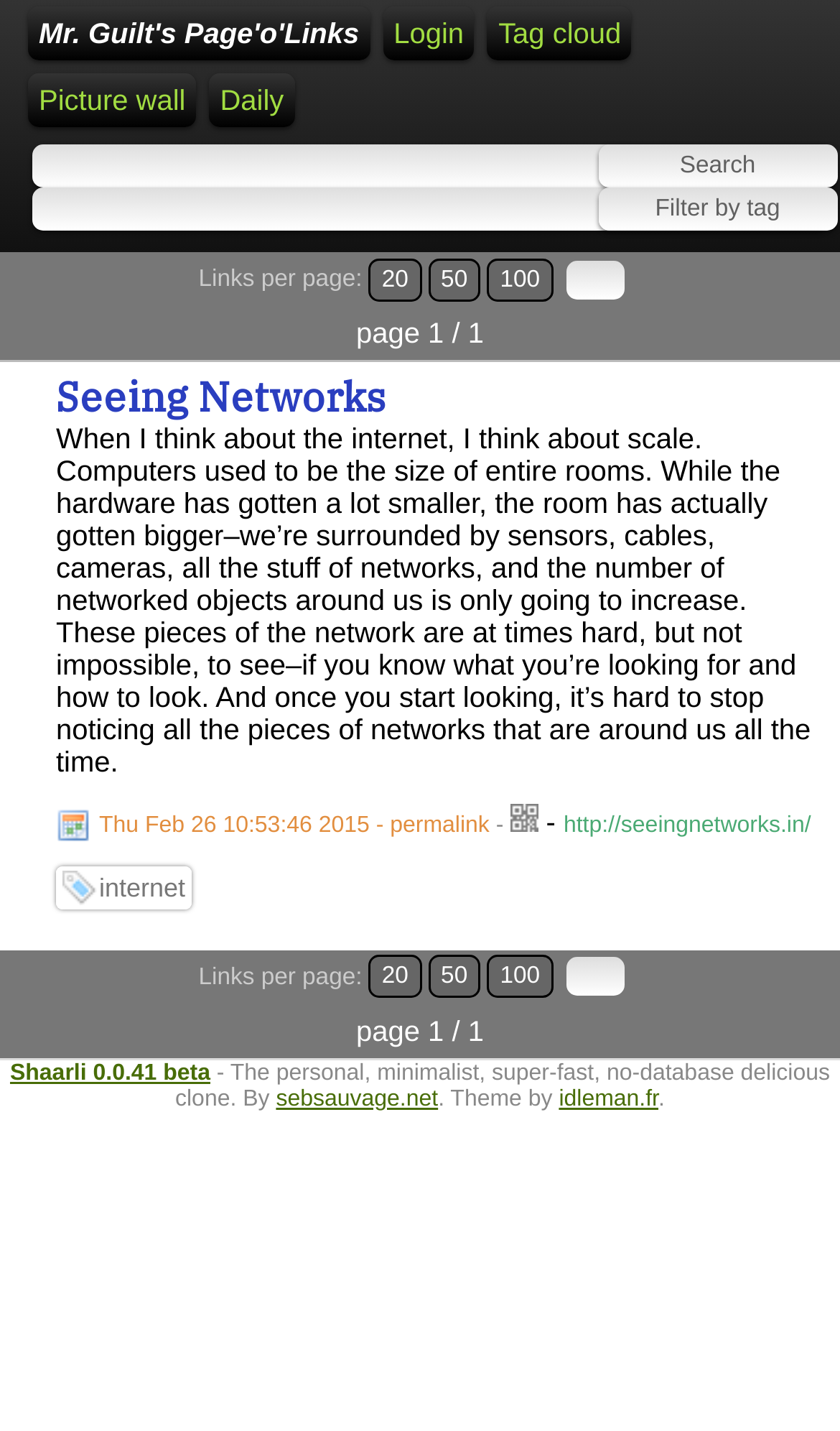Identify the bounding box coordinates of the clickable section necessary to follow the following instruction: "Filter by tag". The coordinates should be presented as four float numbers from 0 to 1, i.e., [left, top, right, bottom].

[0.712, 0.131, 0.997, 0.161]